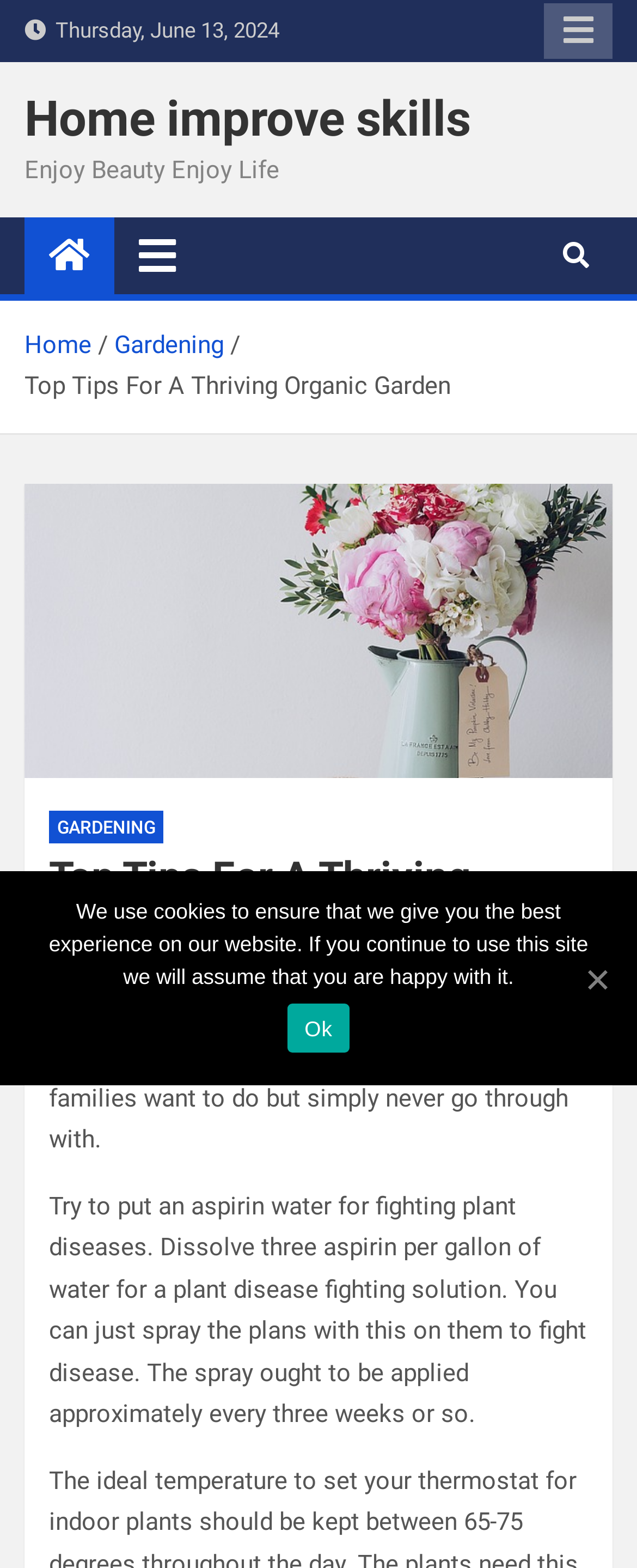What is the date mentioned on the webpage?
Give a single word or phrase answer based on the content of the image.

Thursday, June 13, 2024